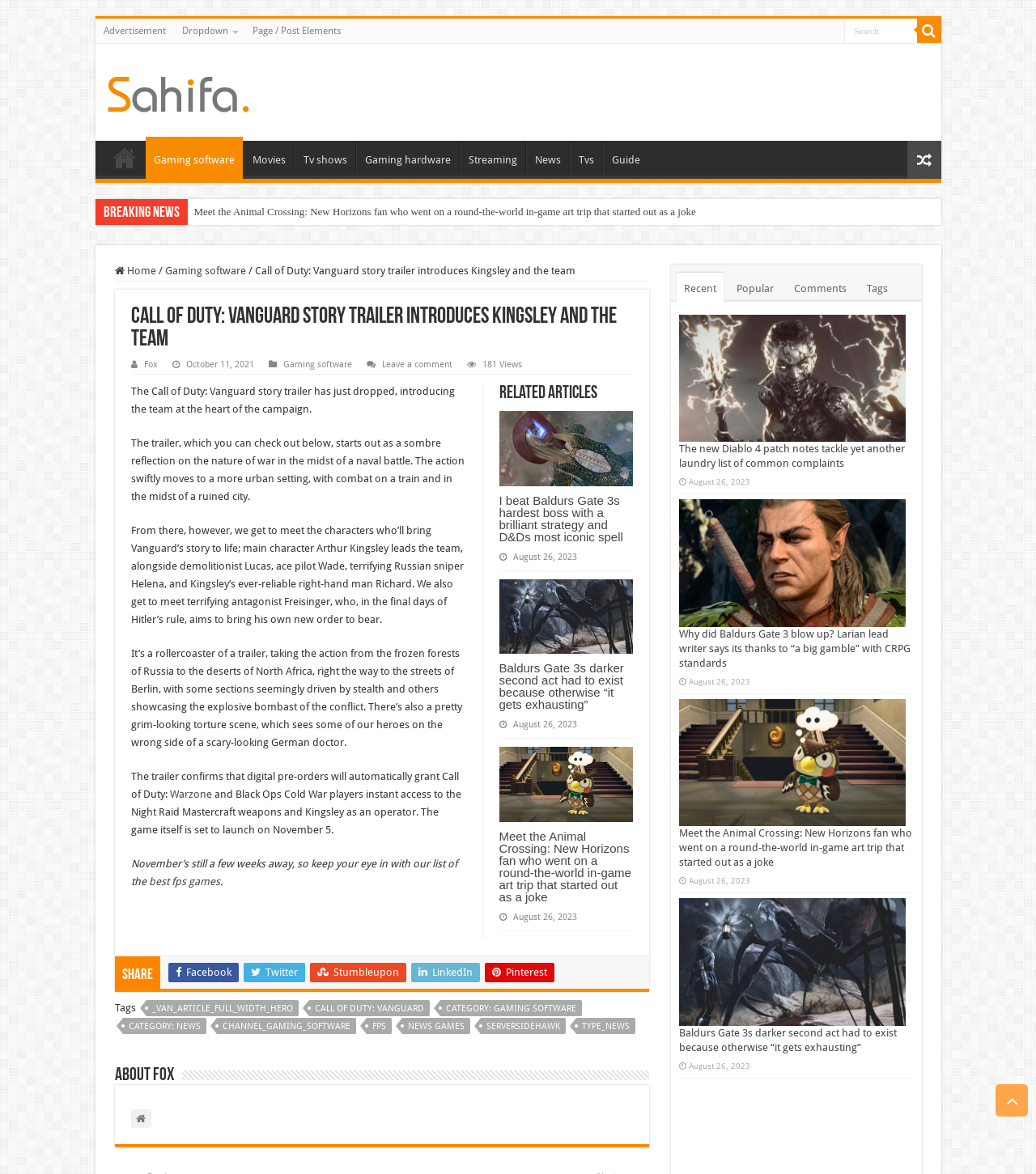What is the name of the main character in the Call of Duty: Vanguard story?
Give a comprehensive and detailed explanation for the question.

I found the name of the main character by reading the article content, specifically the paragraph that introduces the characters, where it mentions 'main character Arthur Kingsley leads the team'.